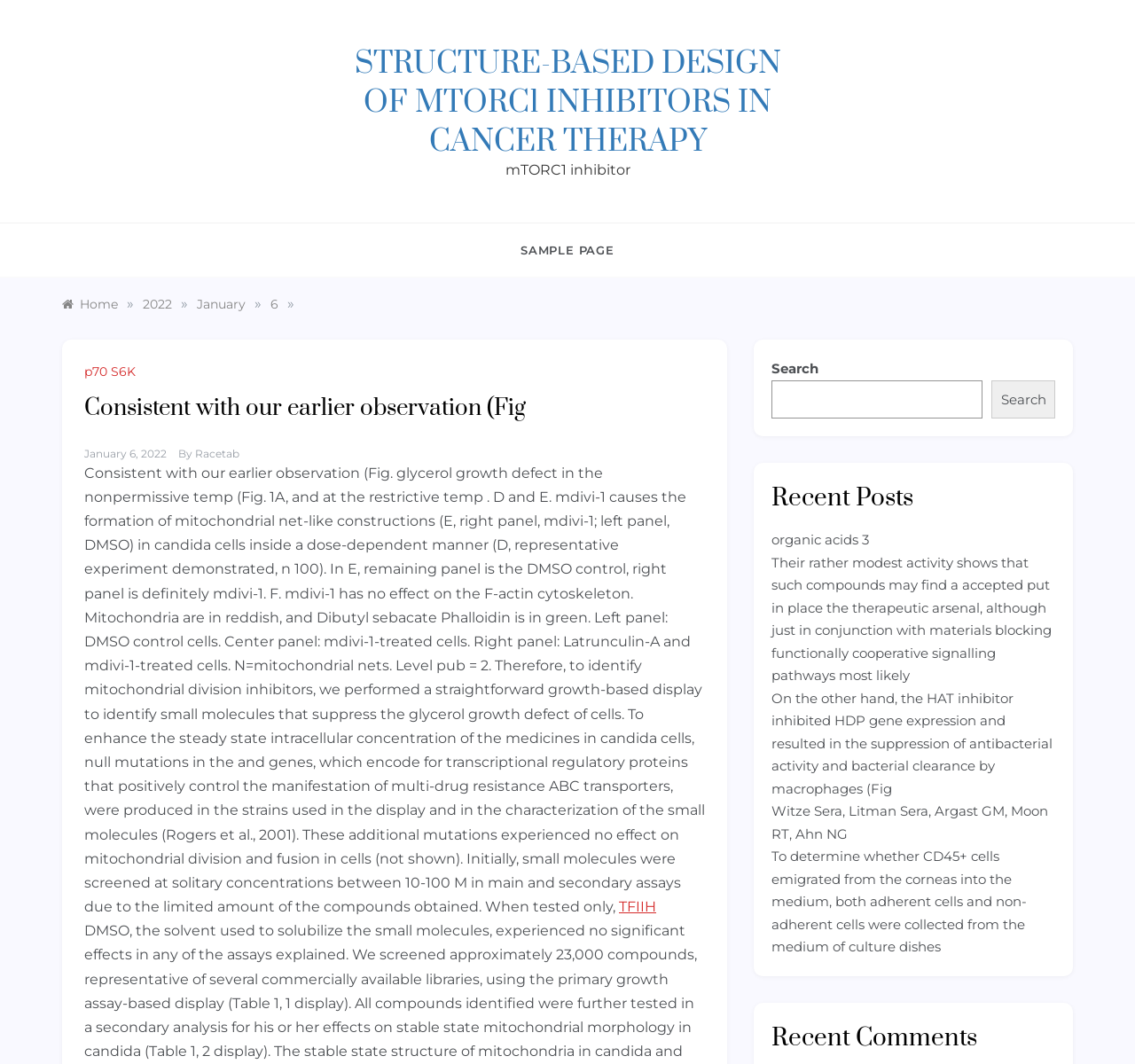Find the bounding box coordinates of the element to click in order to complete the given instruction: "Go to the 'SAMPLE PAGE'."

[0.459, 0.21, 0.541, 0.26]